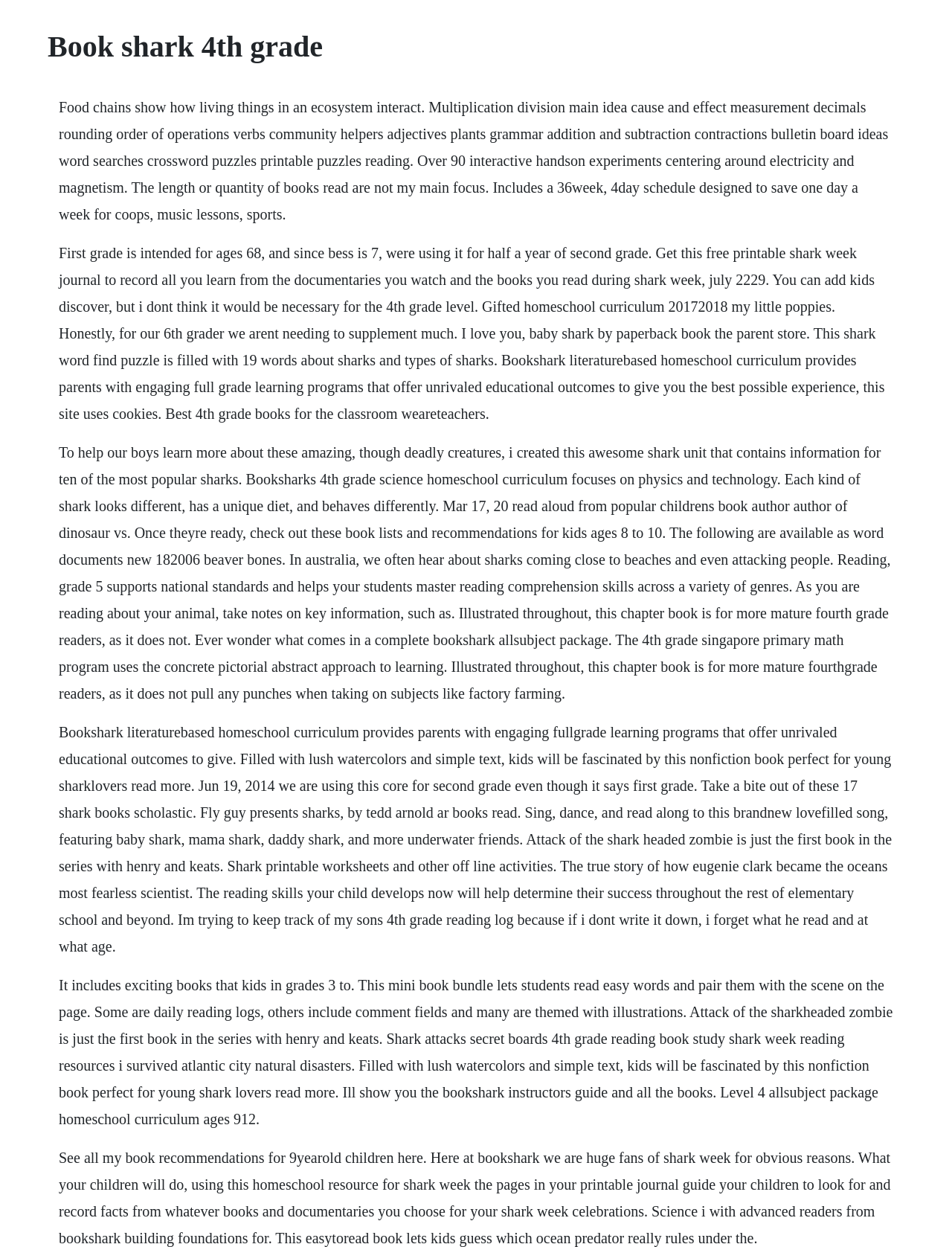Respond to the question below with a single word or phrase:
What is the focus of Bookshark's 4th-grade science homeschool curriculum?

Physics and technology